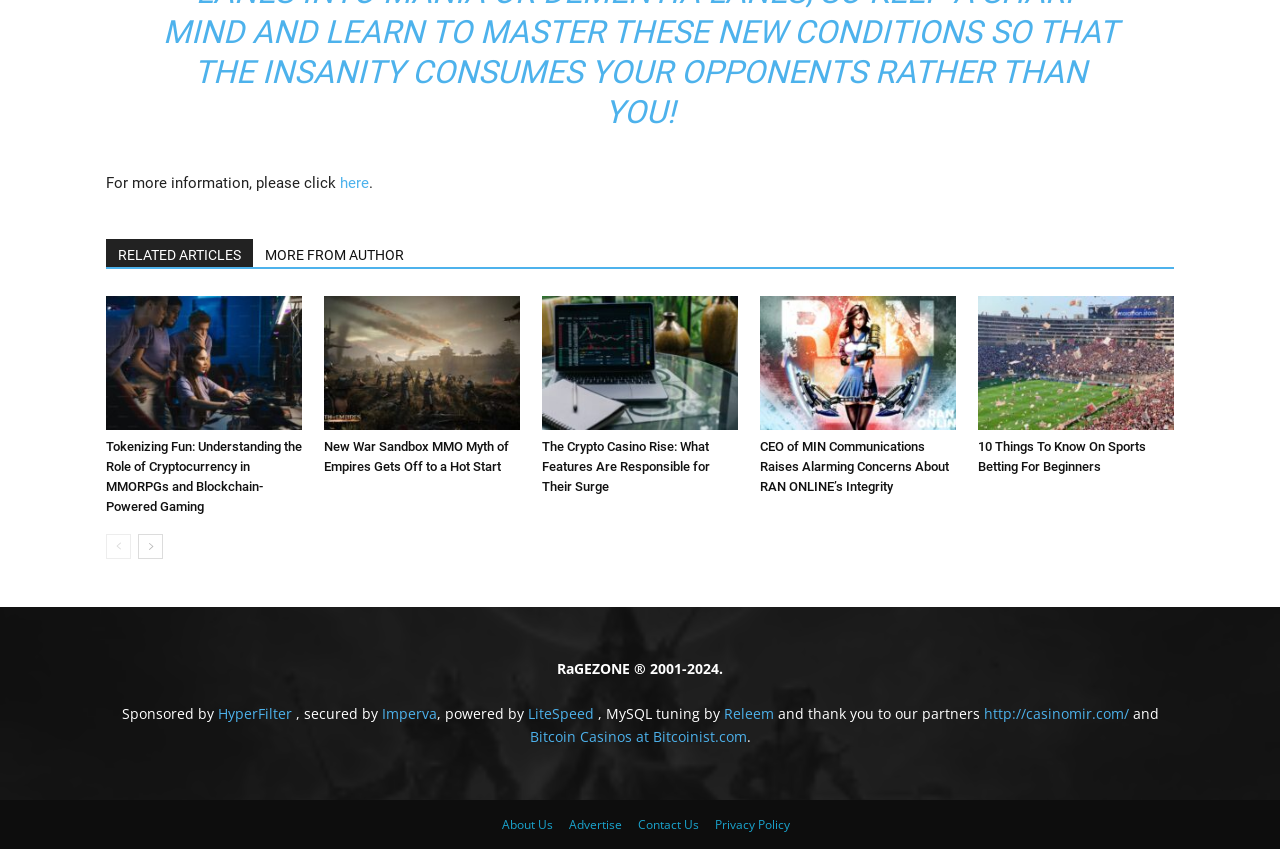Indicate the bounding box coordinates of the element that must be clicked to execute the instruction: "Read more about 'CEO of MIN Communications Raises Alarming Concerns About RAN ONLINE’s Integrity'". The coordinates should be given as four float numbers between 0 and 1, i.e., [left, top, right, bottom].

[0.594, 0.348, 0.747, 0.507]